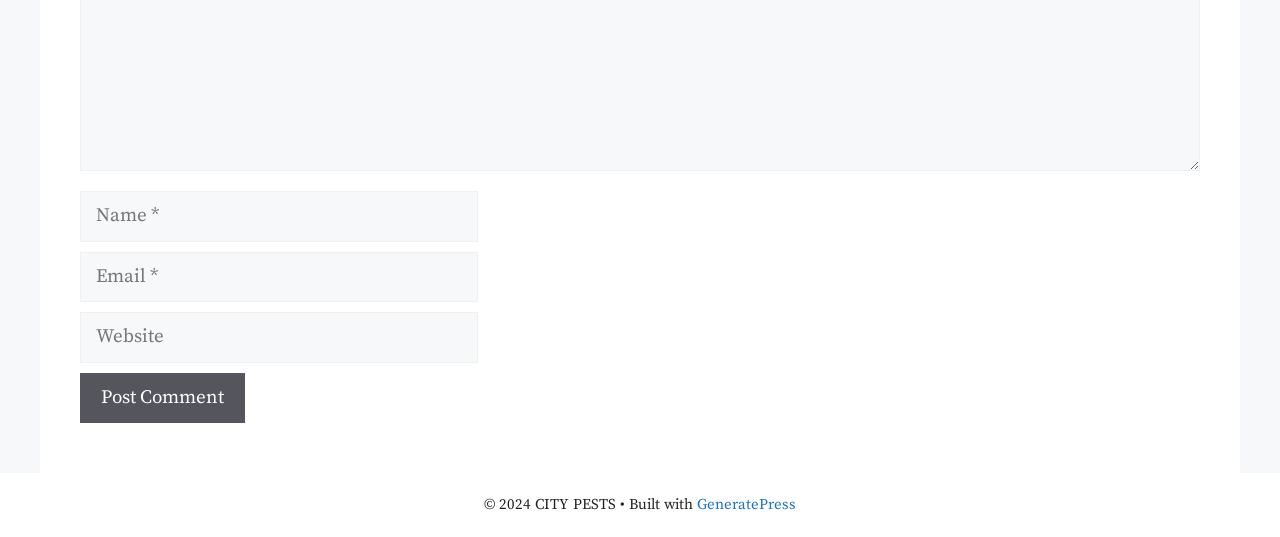What is the theme builder of the website?
Using the information from the image, give a concise answer in one word or a short phrase.

GeneratePress